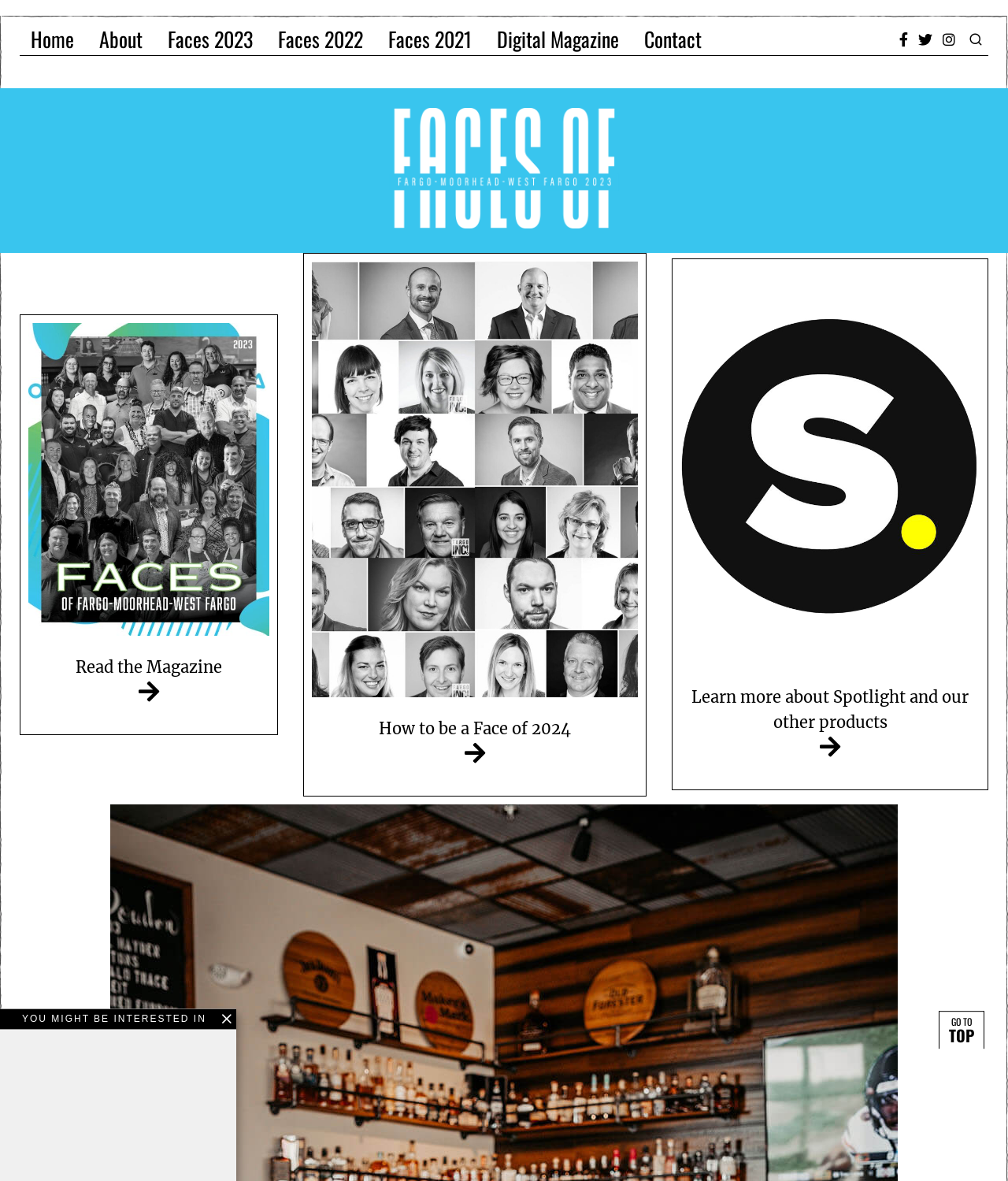What is the text on the button at the bottom left corner?
Please look at the screenshot and answer in one word or a short phrase.

YOU MIGHT BE INTERESTED IN